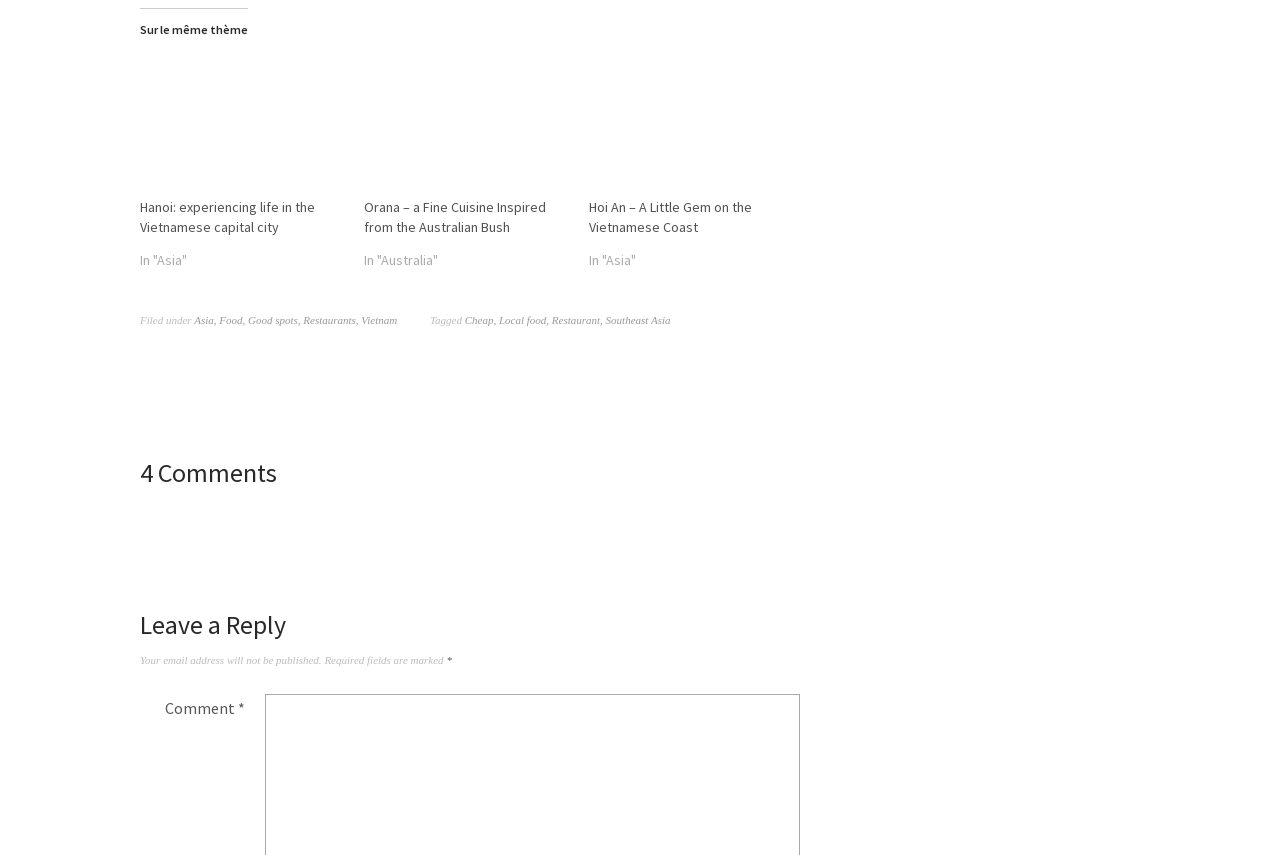Could you provide the bounding box coordinates for the portion of the screen to click to complete this instruction: "Click on the tag 'Cheap'"?

[0.363, 0.367, 0.385, 0.381]